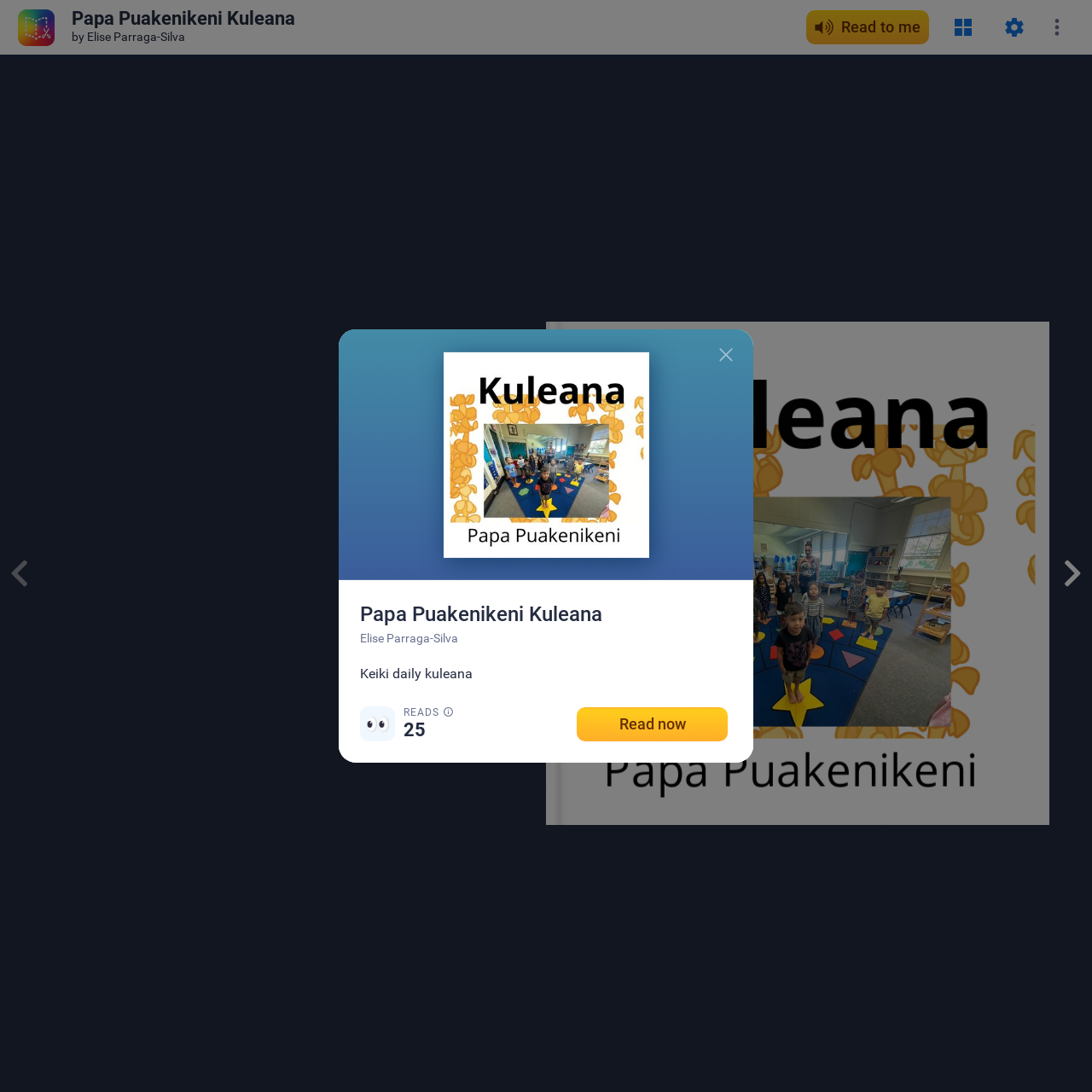Kindly determine the bounding box coordinates for the area that needs to be clicked to execute this instruction: "Read now".

[0.528, 0.647, 0.666, 0.679]